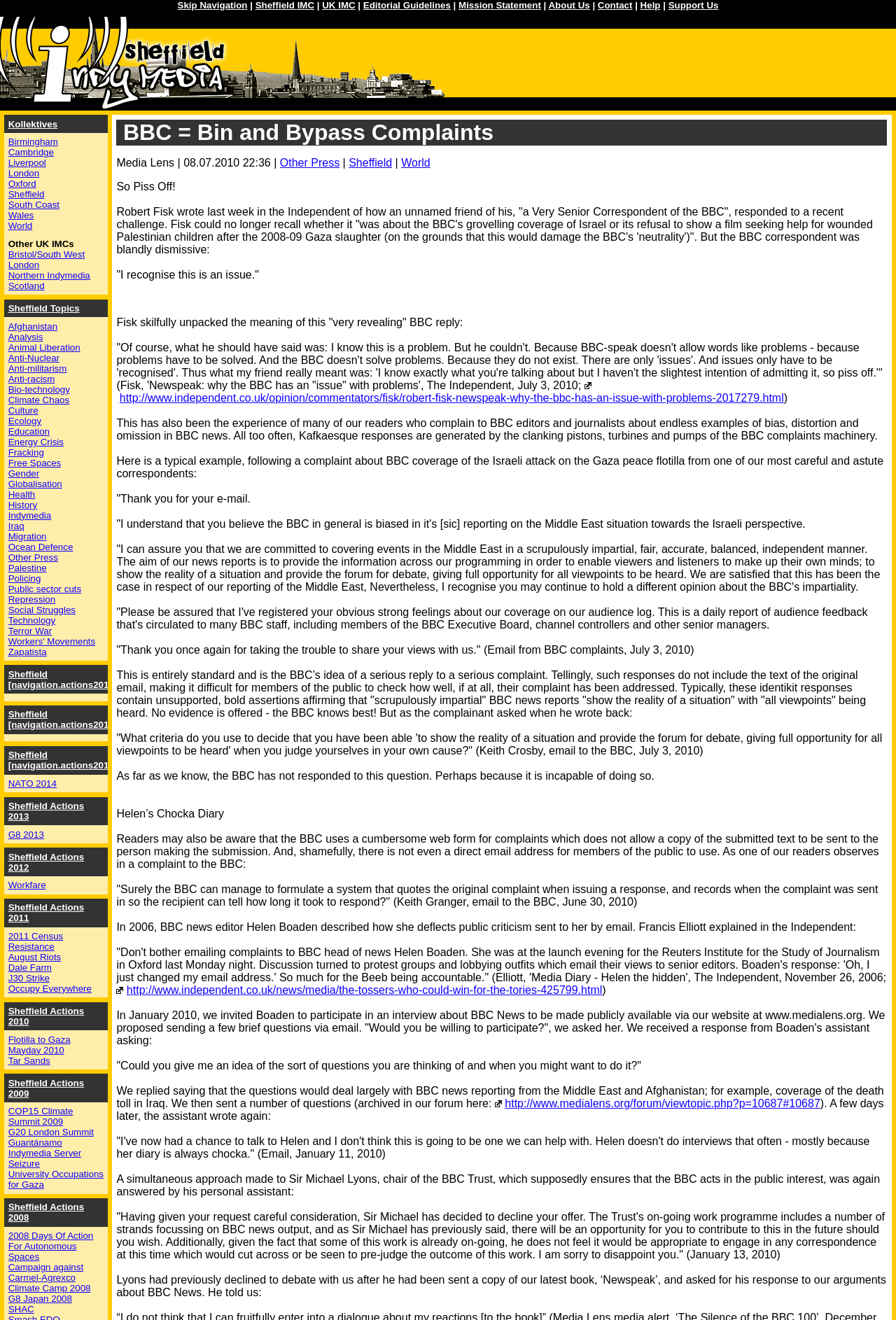What is the topic of the article?
Respond to the question with a well-detailed and thorough answer.

I determined this by reading the text content of the webpage, which discusses the bias of the BBC in its news reporting, specifically in relation to the Middle East.